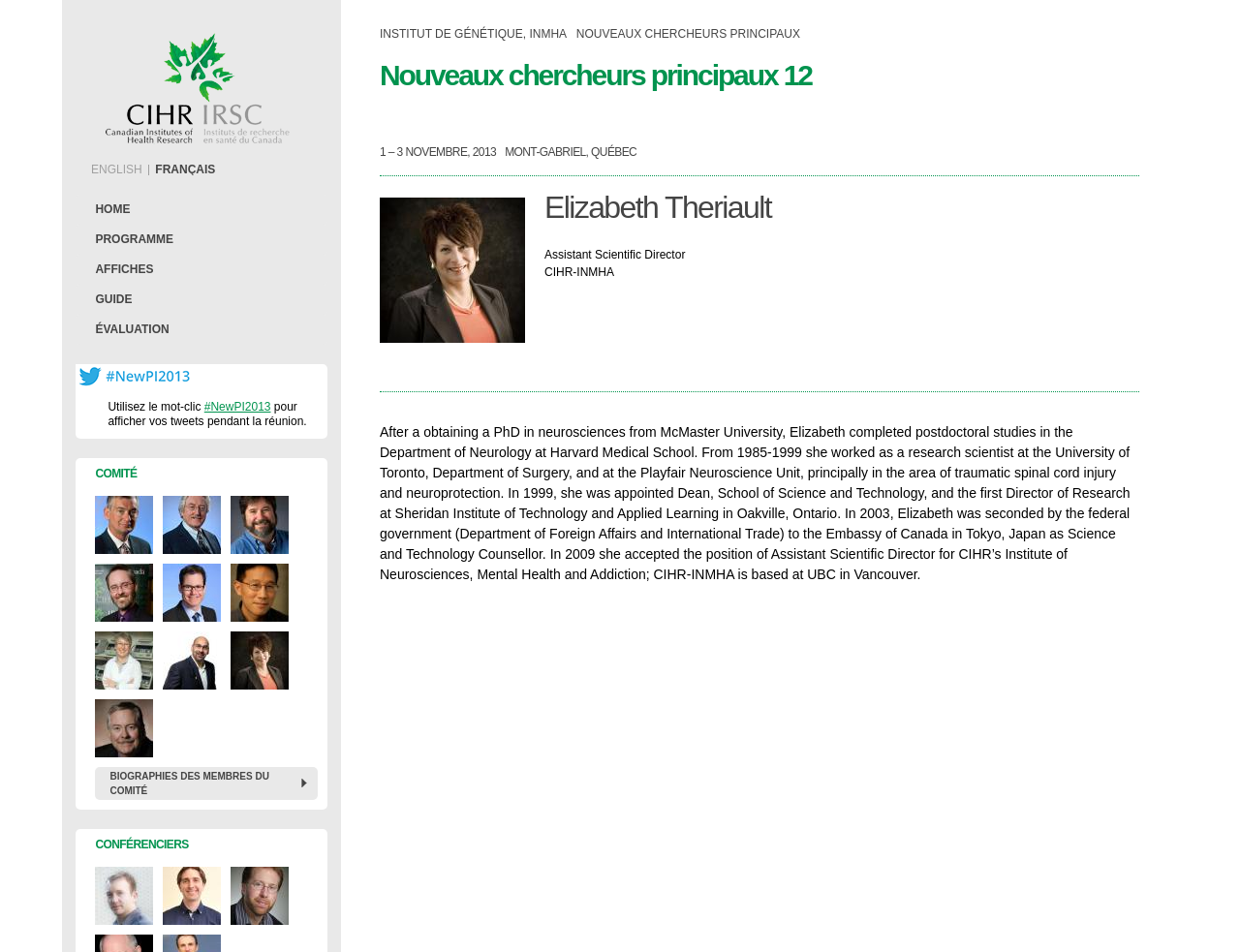What is the event mentioned on the webpage?
Please provide a detailed and thorough answer to the question.

The webpage mentions an event called NewPI2013, which is indicated by the heading '#NEWPI2013' and the instruction to use the hashtag '#NewPI2013' to display tweets during the meeting.